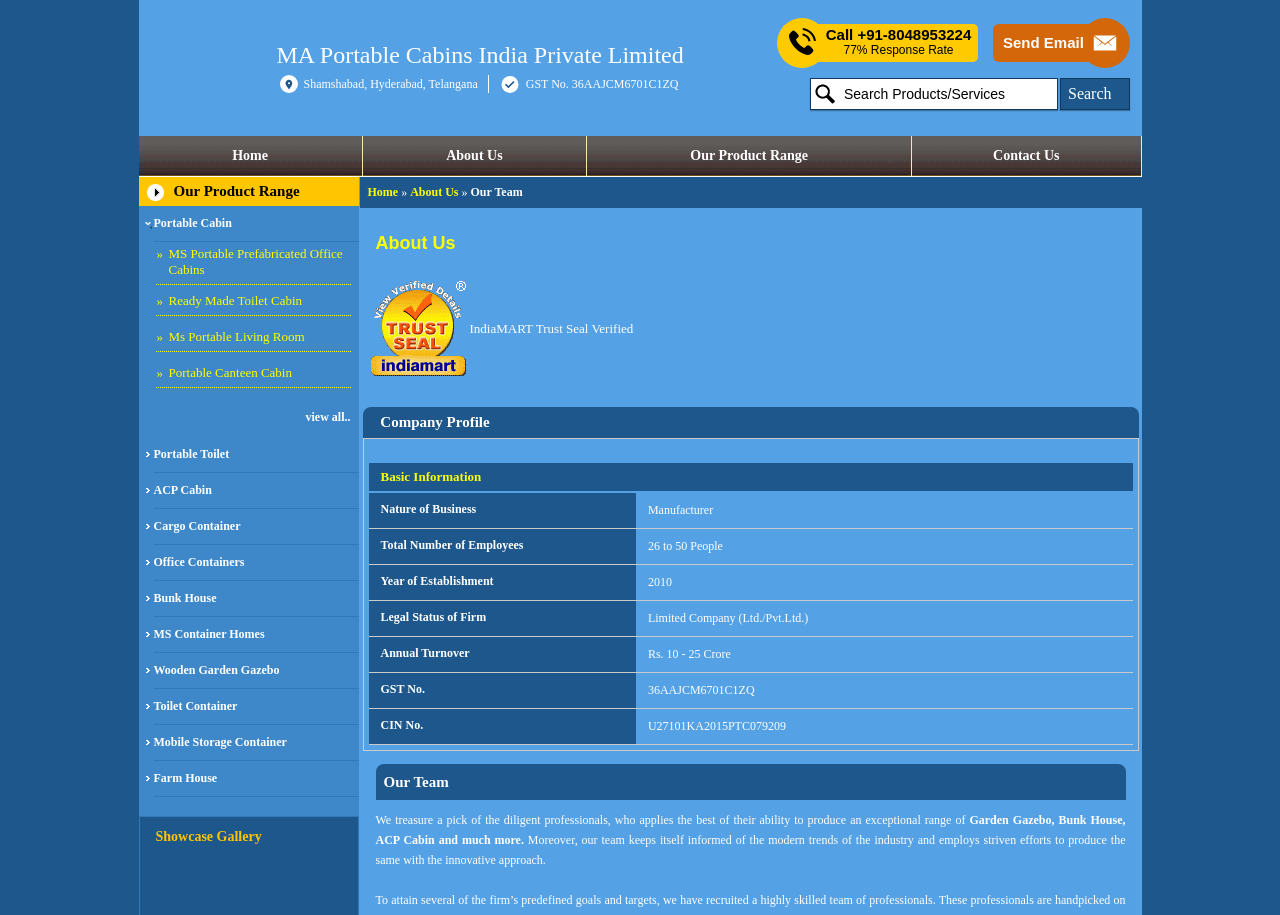What is the company's legal status?
Carefully examine the image and provide a detailed answer to the question.

The company's legal status can be found in the 'Company Profile' section, under the 'Basic Information' table, where it is listed as 'Limited Company (Ltd./Pvt.Ltd.)'.